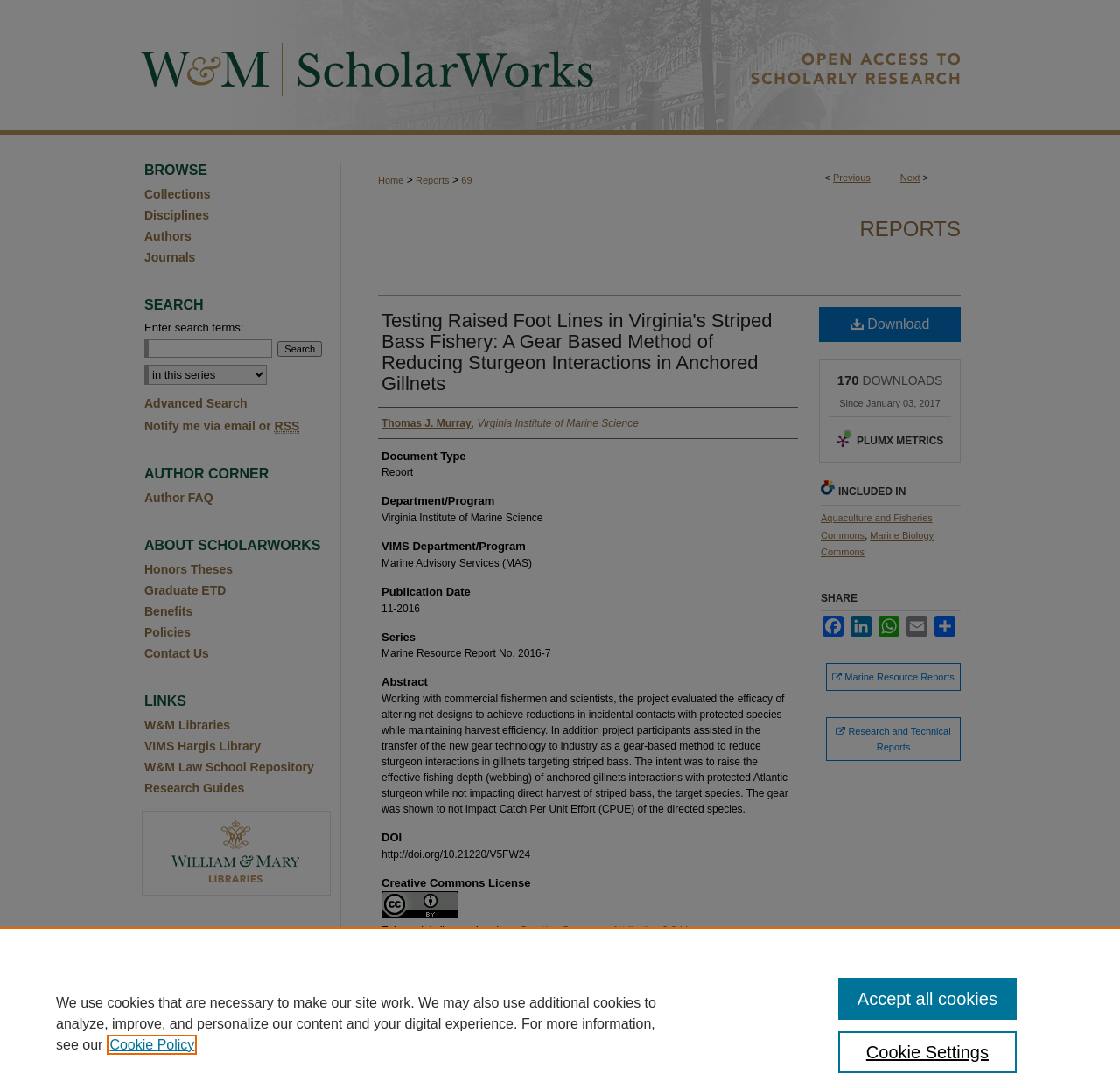How many downloads are there?
Please respond to the question with a detailed and well-explained answer.

I found the number of downloads by looking at the 'DOWNLOADS' section and finding the text '170' which represents the number of downloads.